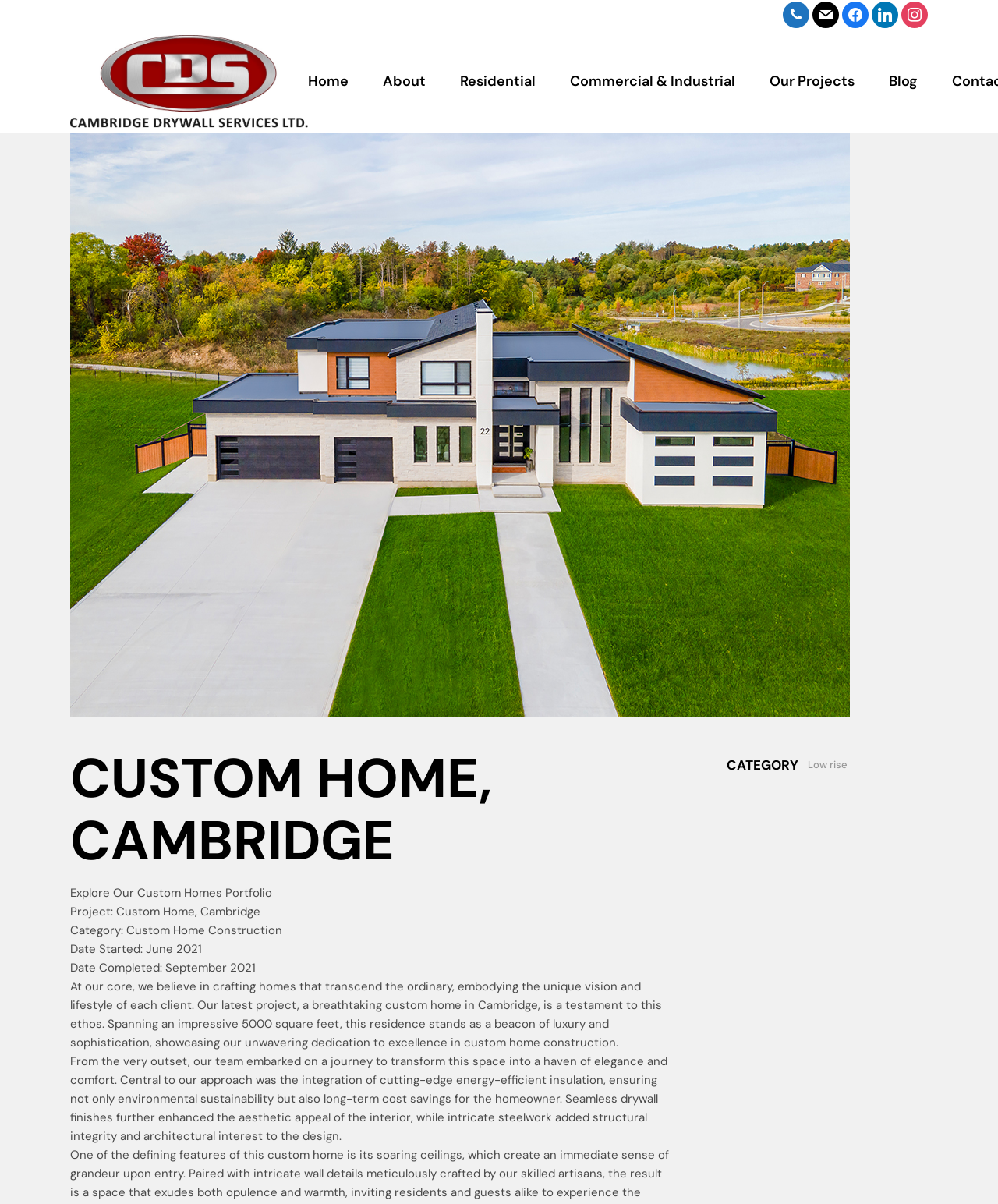Locate the bounding box coordinates of the element that needs to be clicked to carry out the instruction: "Read the blog". The coordinates should be given as four float numbers ranging from 0 to 1, i.e., [left, top, right, bottom].

[0.891, 0.026, 0.92, 0.109]